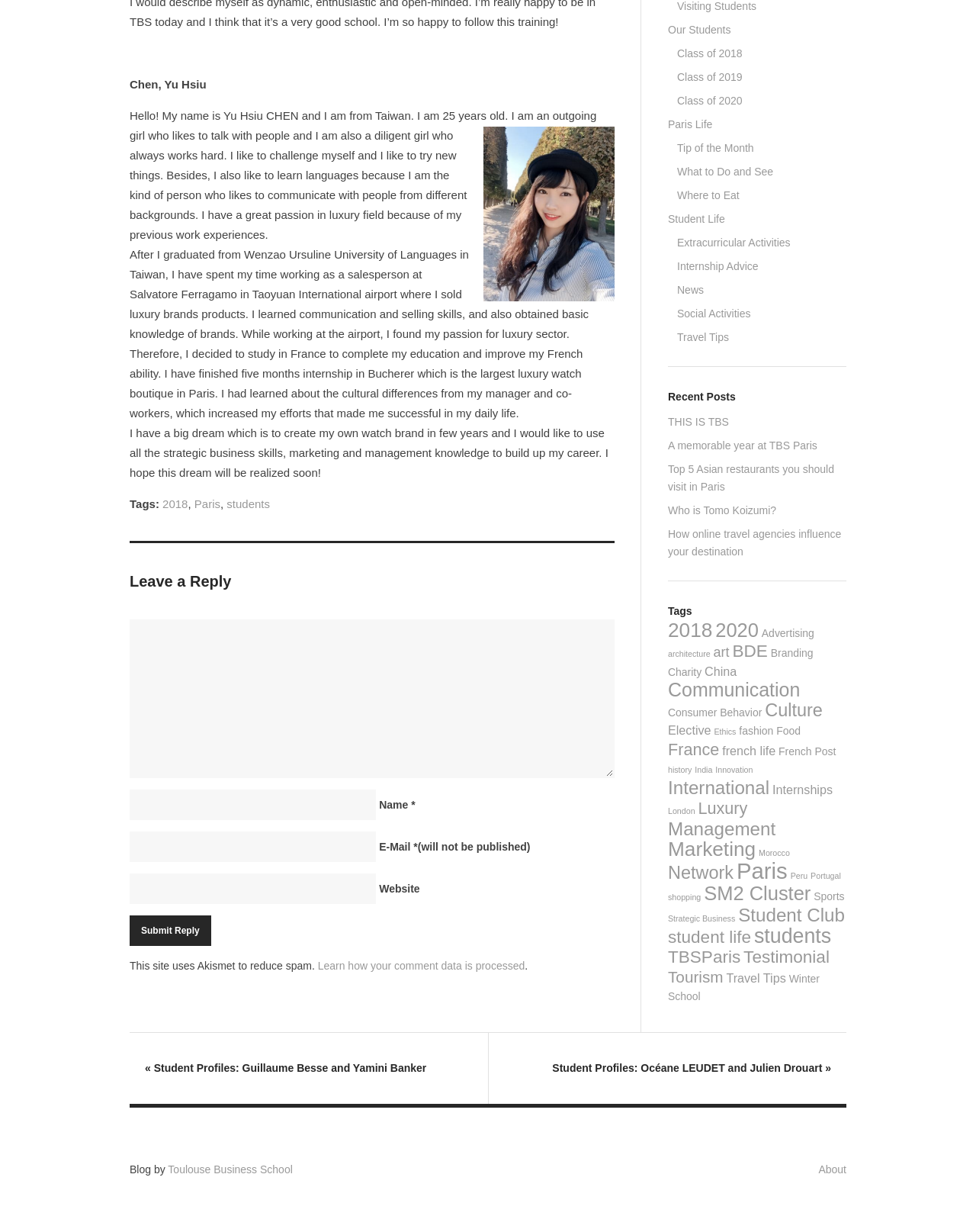Find the bounding box coordinates of the element to click in order to complete the given instruction: "Leave a reply."

[0.133, 0.463, 0.63, 0.481]